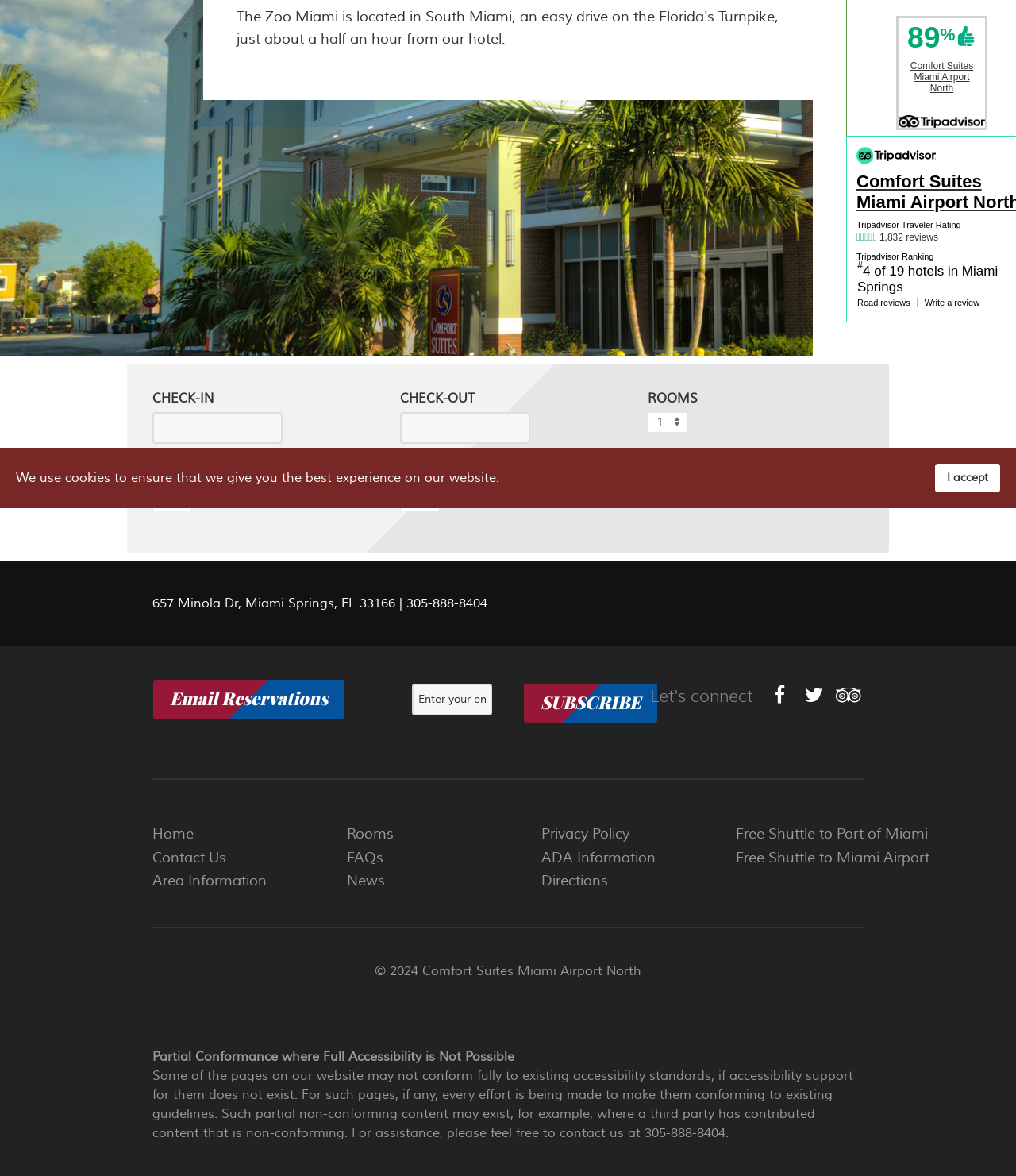Using the element description: "Write a review", determine the bounding box coordinates. The coordinates should be in the format [left, top, right, bottom], with values between 0 and 1.

[0.91, 0.253, 0.964, 0.261]